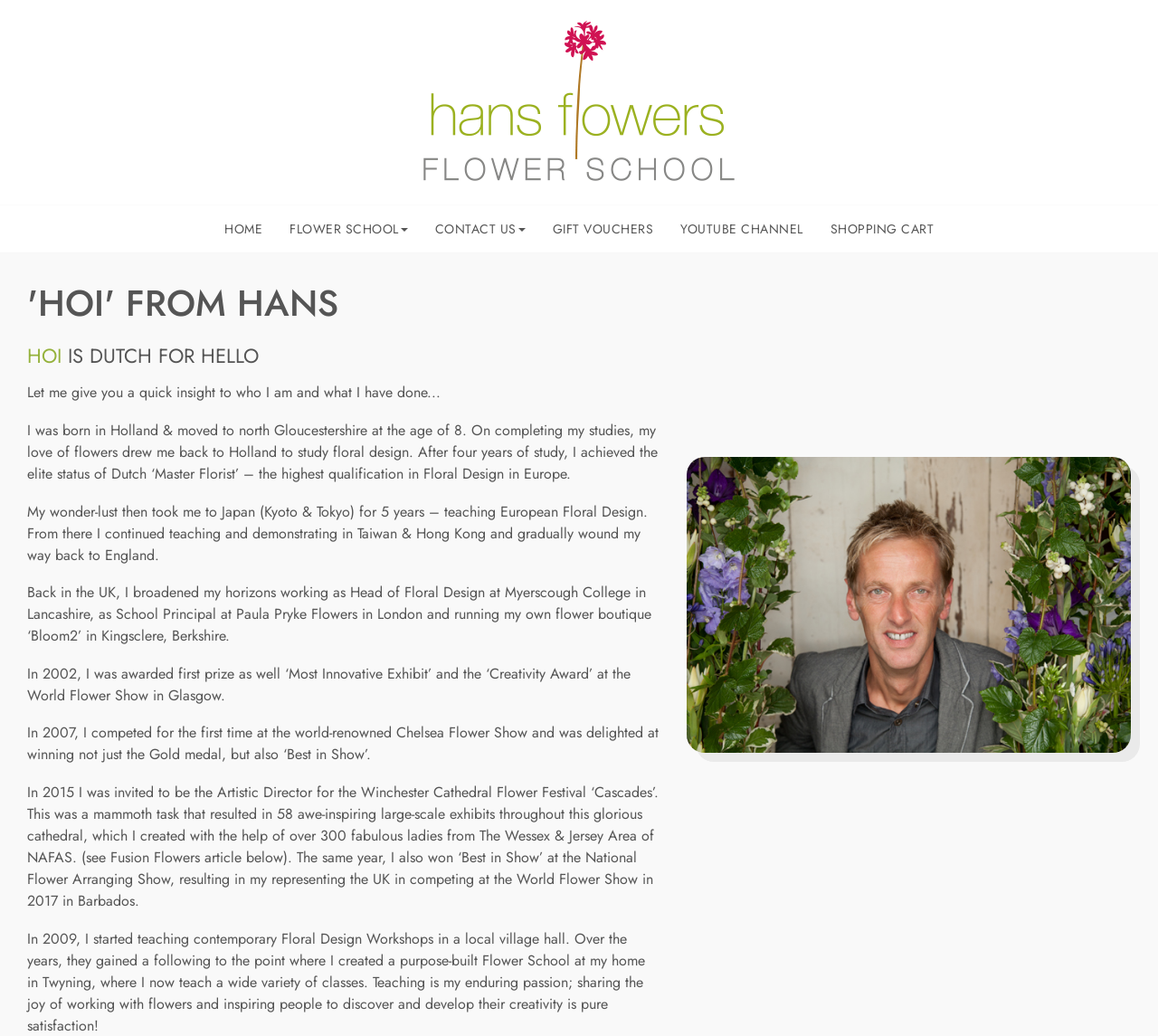What is the highest qualification in Floral Design in Europe?
Use the image to answer the question with a single word or phrase.

Dutch 'Master Florist'